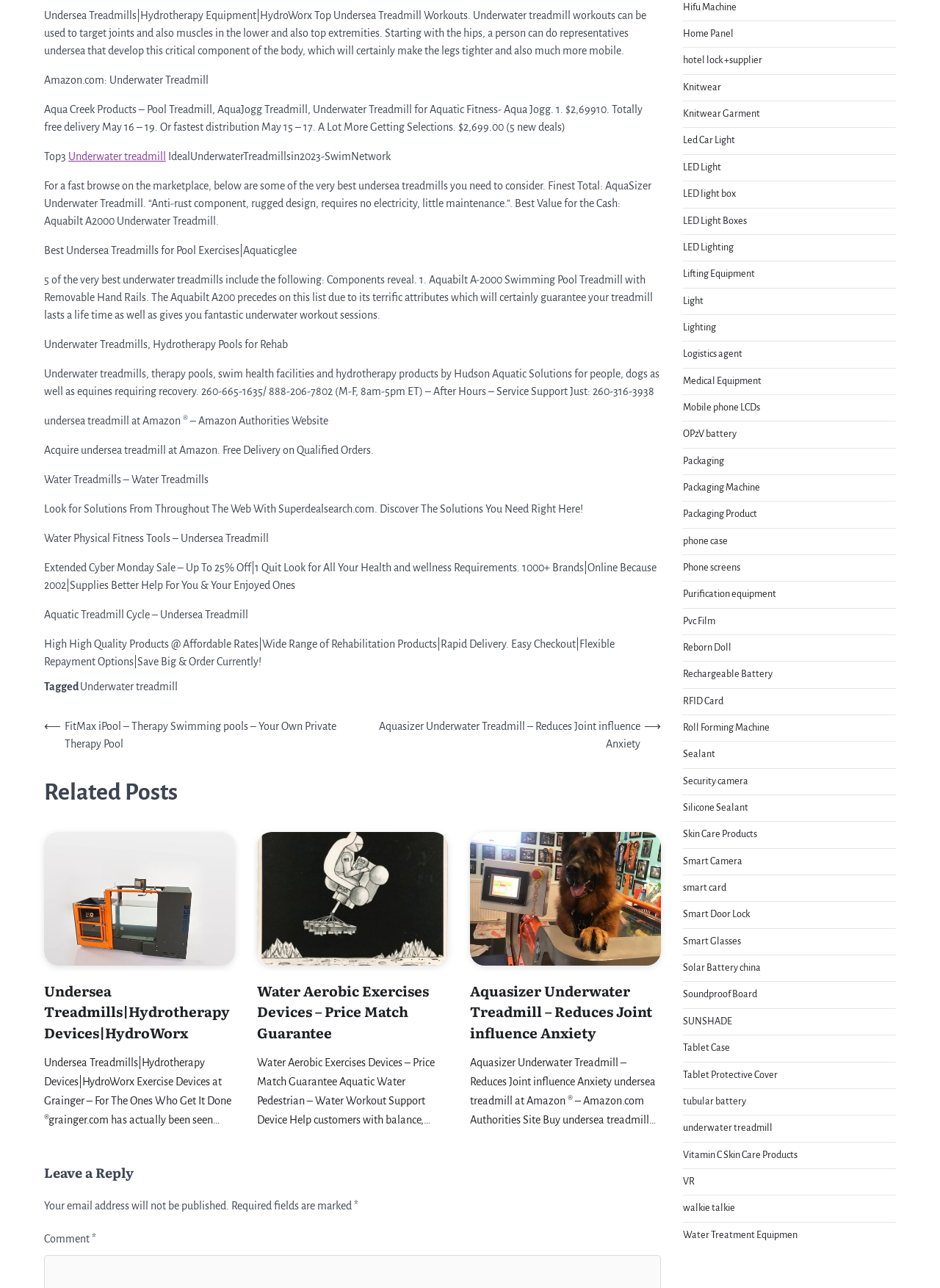Use the details in the image to answer the question thoroughly: 
What is the name of the company mentioned in the footer?

In the footer section of the webpage, I find the contact information for Hudson Aquatic Solutions, which suggests that this is the company behind the webpage.